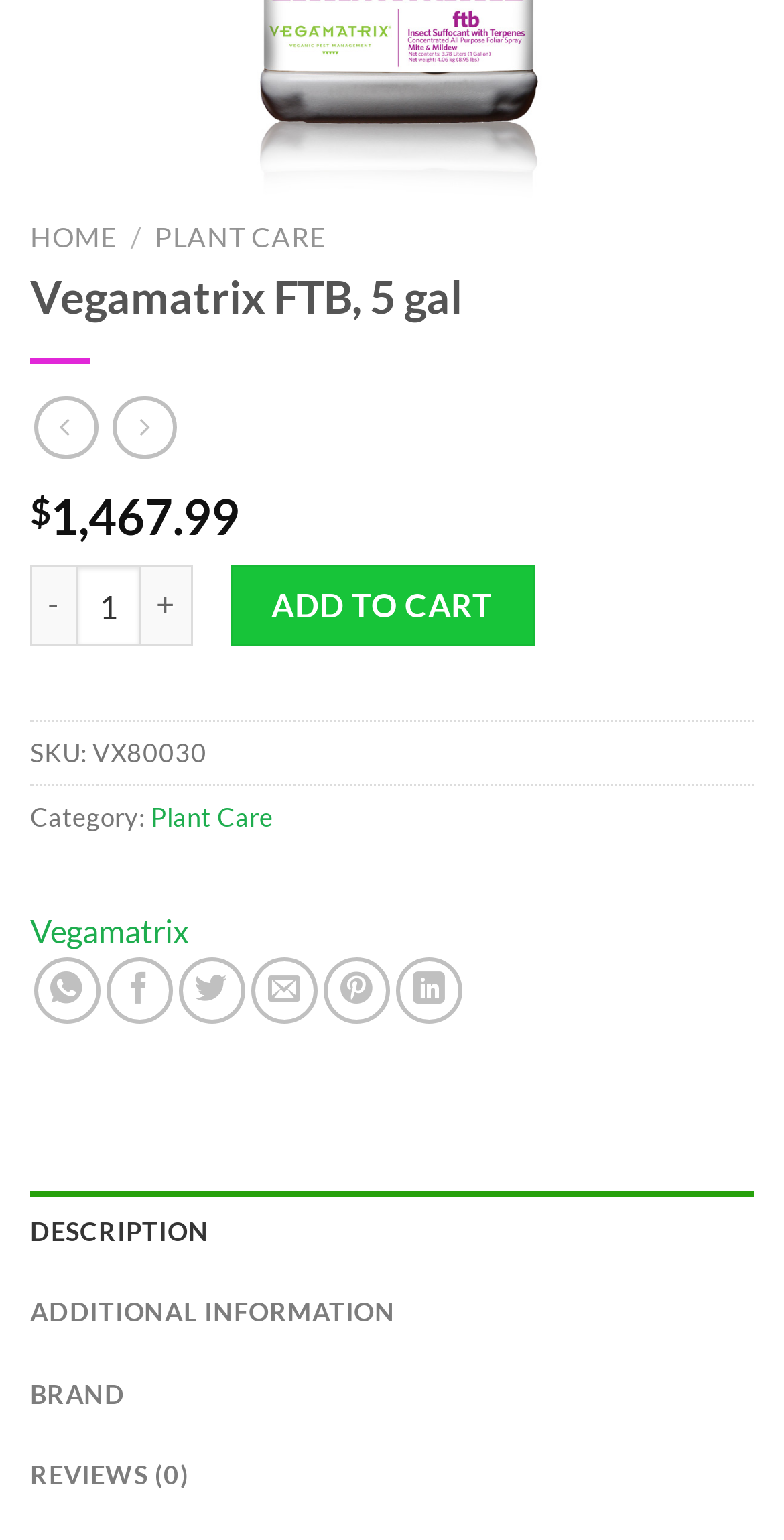Given the element description, predict the bounding box coordinates in the format (top-left x, top-left y, bottom-right x, bottom-right y). Make sure all values are between 0 and 1. Here is the element description: Reviews (0)

[0.038, 0.931, 0.962, 0.984]